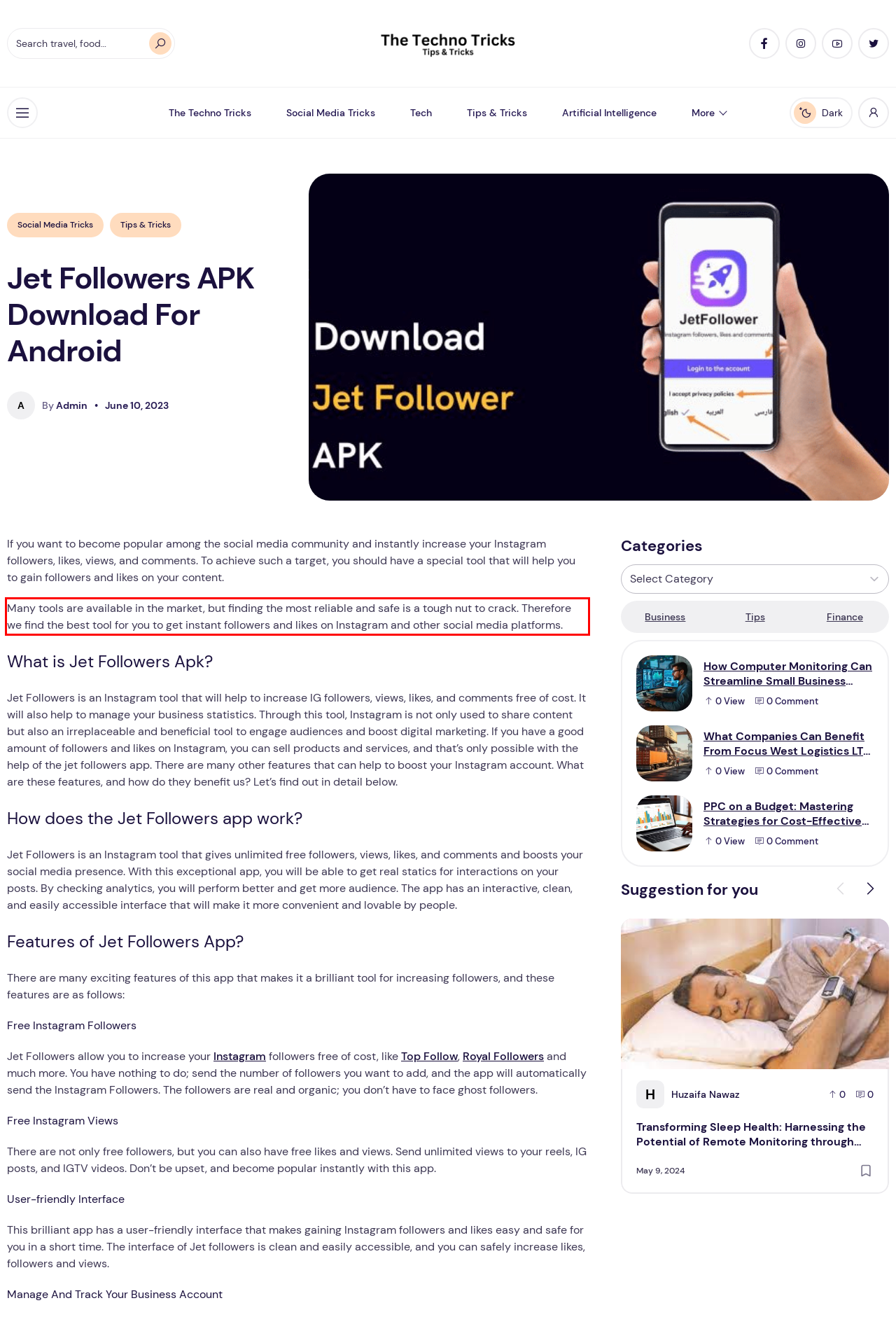Given the screenshot of the webpage, identify the red bounding box, and recognize the text content inside that red bounding box.

Many tools are available in the market, but finding the most reliable and safe is a tough nut to crack. Therefore we find the best tool for you to get instant followers and likes on Instagram and other social media platforms.